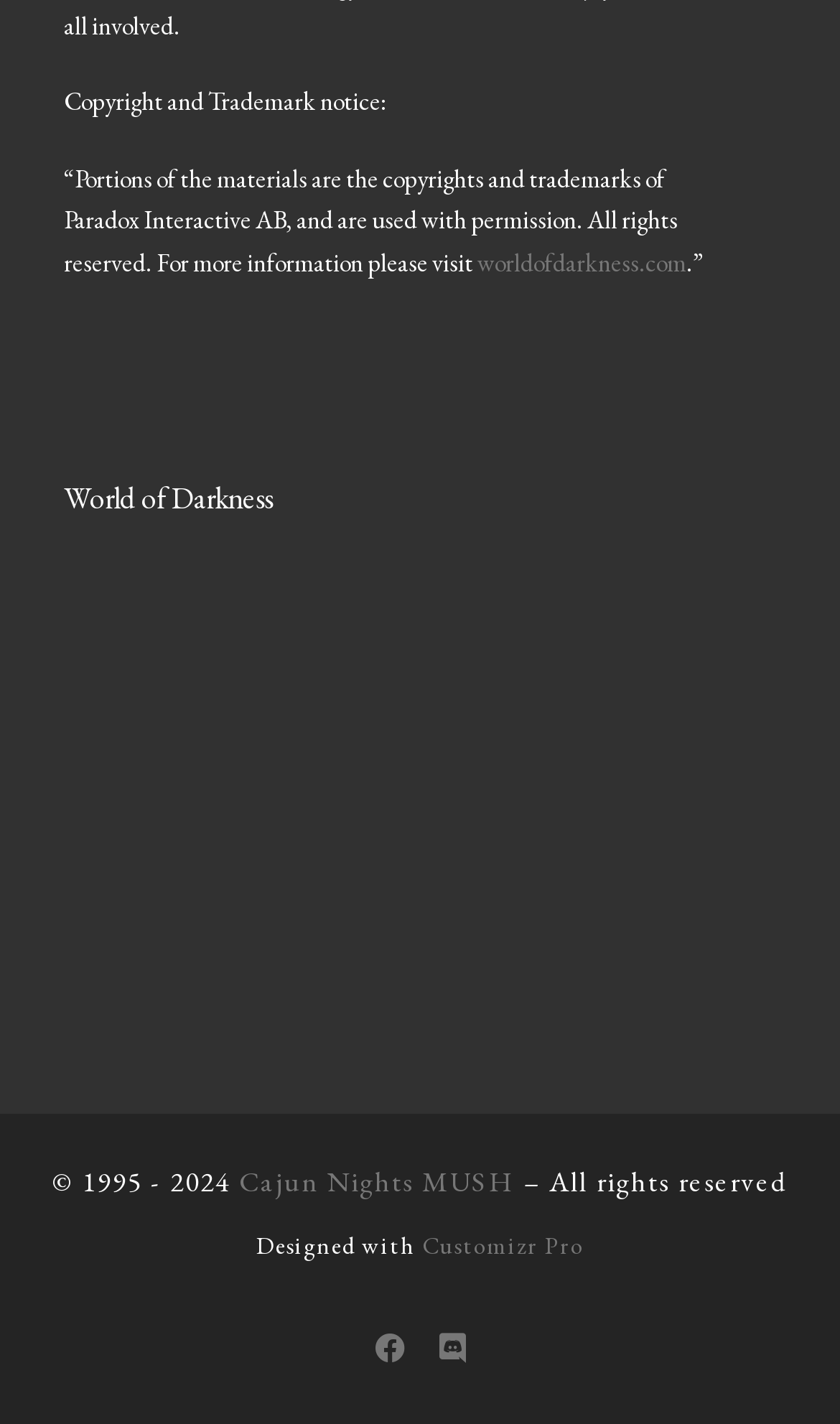What is the copyright year range?
Using the image as a reference, answer with just one word or a short phrase.

1995 - 2024